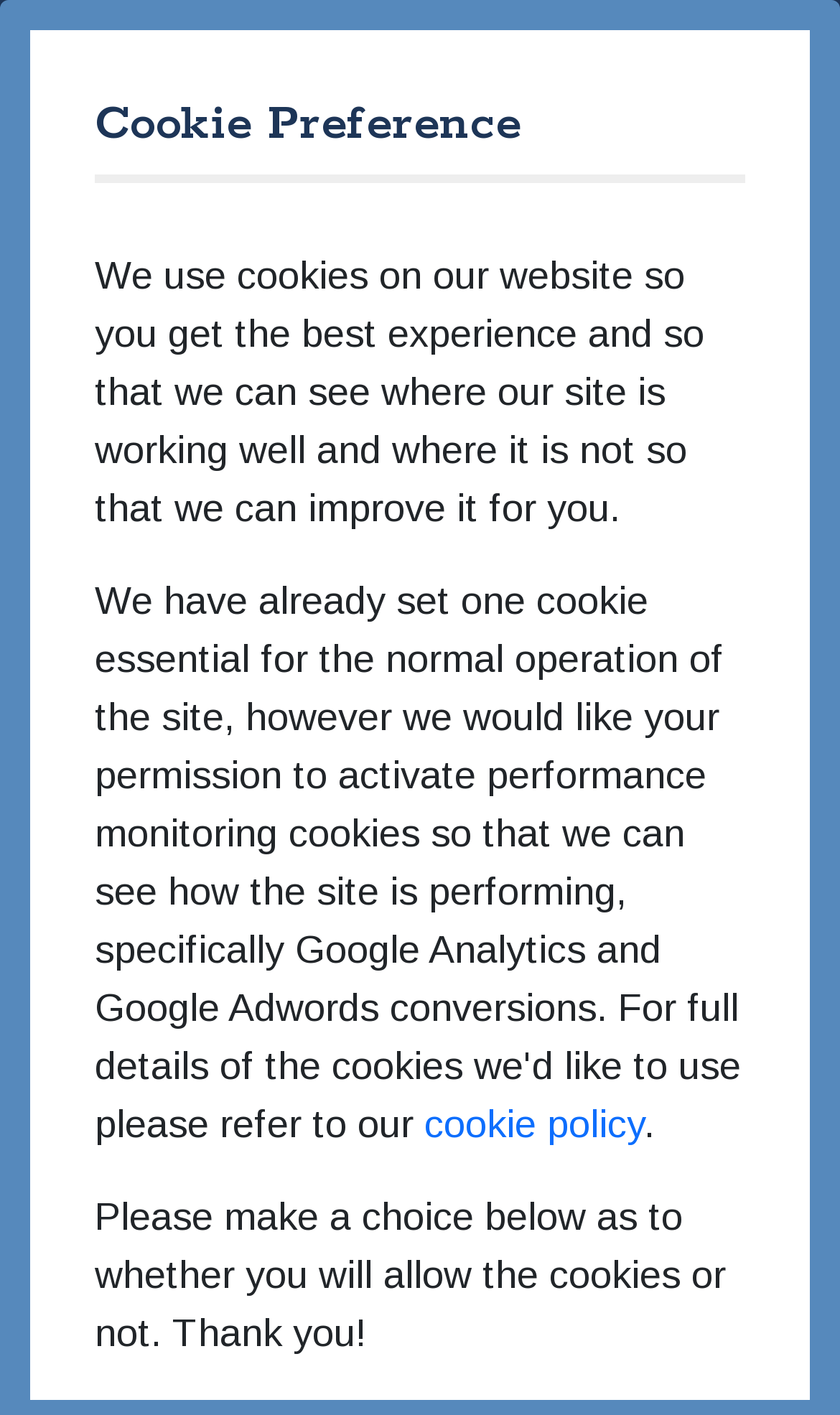Based on the element description: "01326 340579", identify the bounding box coordinates for this UI element. The coordinates must be four float numbers between 0 and 1, listed as [left, top, right, bottom].

[0.205, 0.155, 0.795, 0.218]